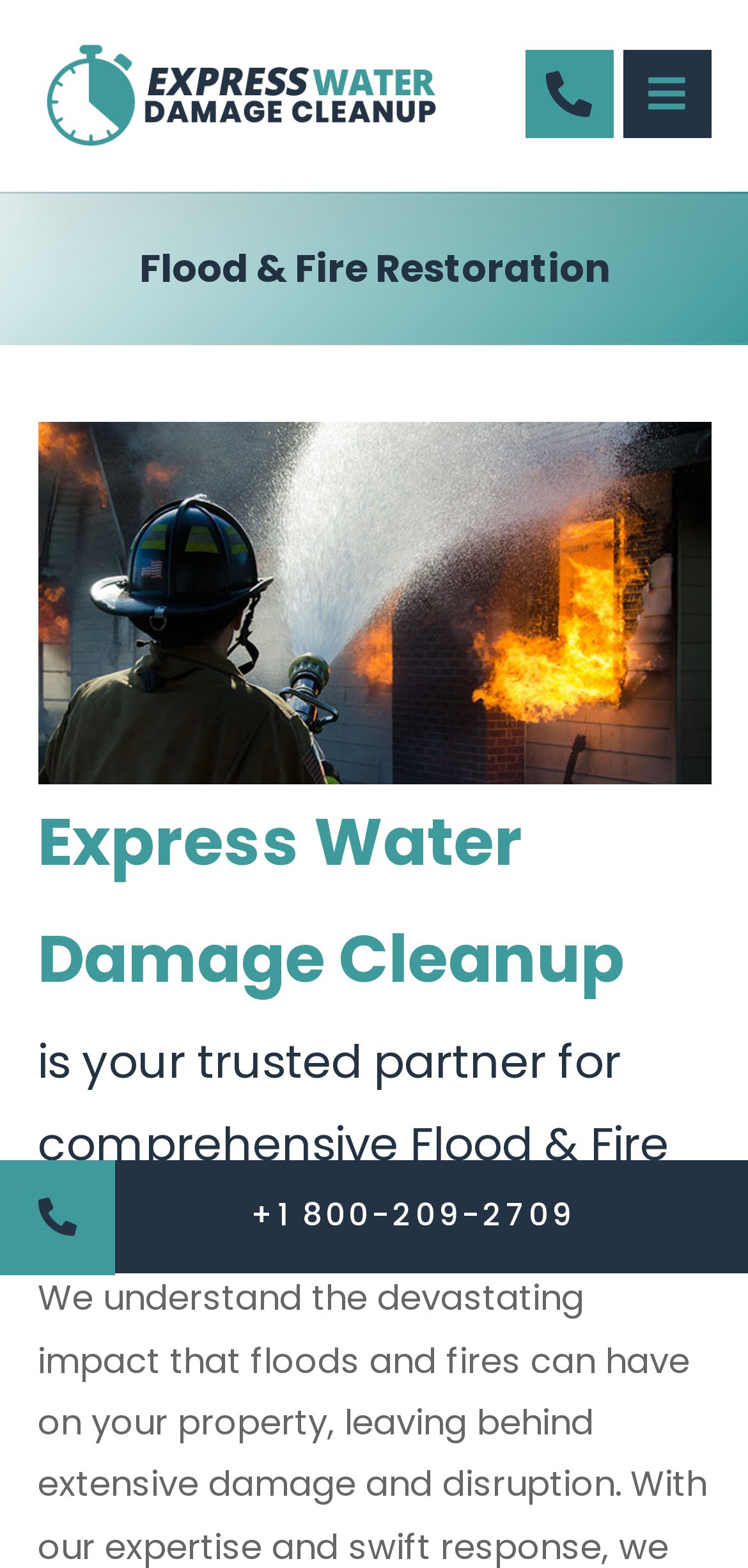Provide a one-word or short-phrase answer to the question:
What is the company's phone number?

+1 800-209-2709